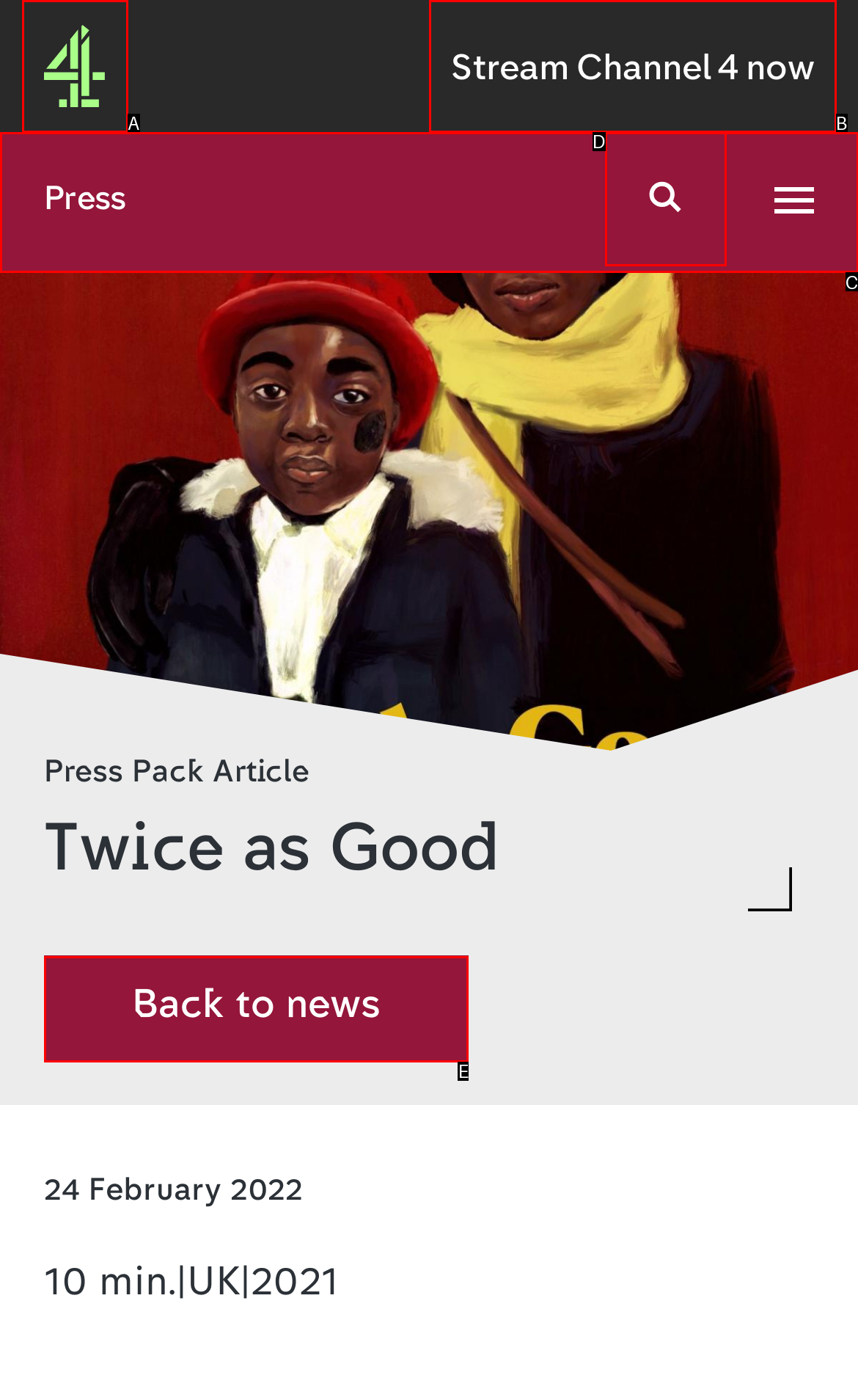Please identify the UI element that matches the description: Stream Channel 4 now
Respond with the letter of the correct option.

B